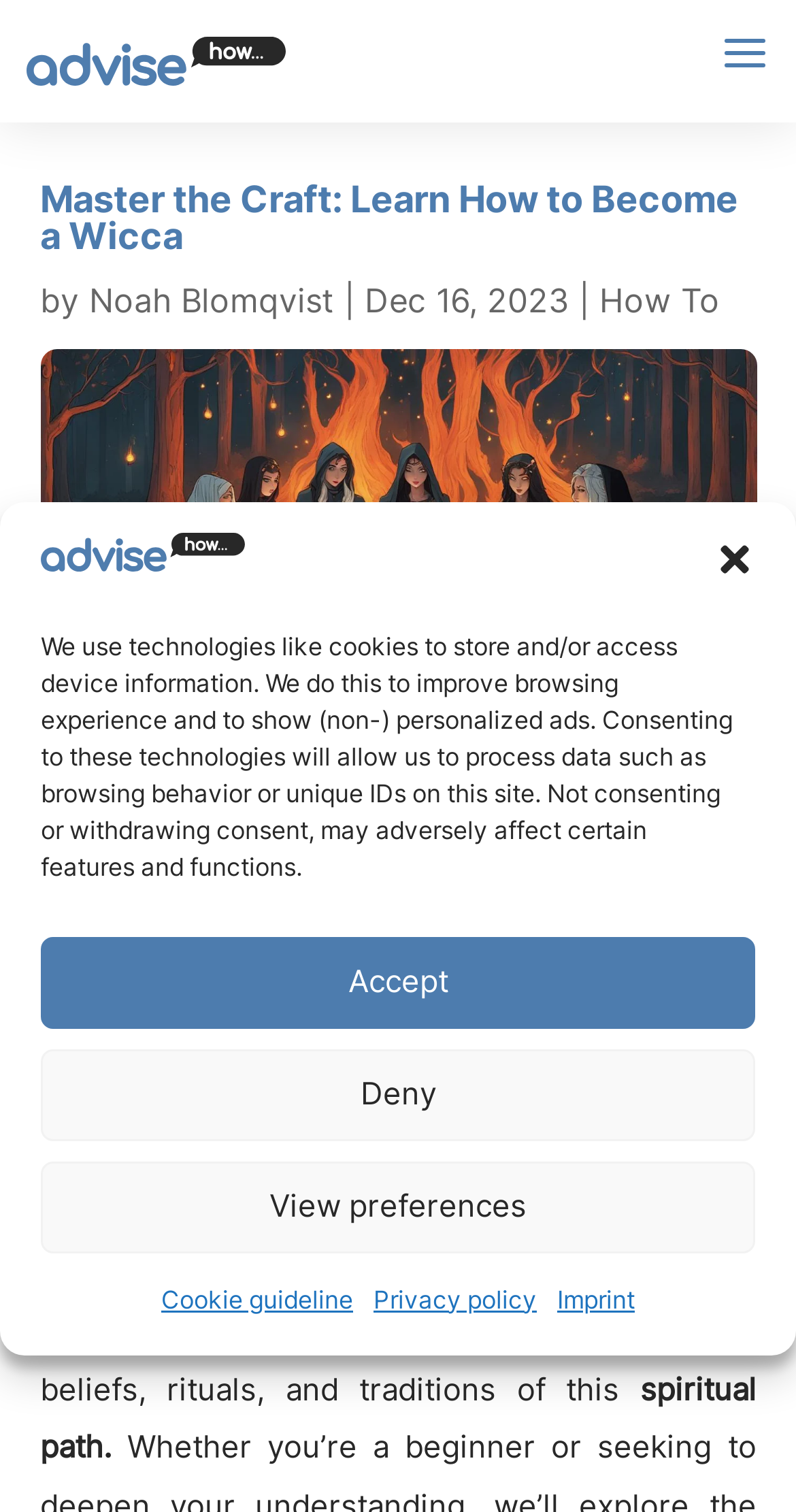Could you determine the bounding box coordinates of the clickable element to complete the instruction: "Search for something"? Provide the coordinates as four float numbers between 0 and 1, i.e., [left, top, right, bottom].

[0.724, 0.0, 0.974, 0.001]